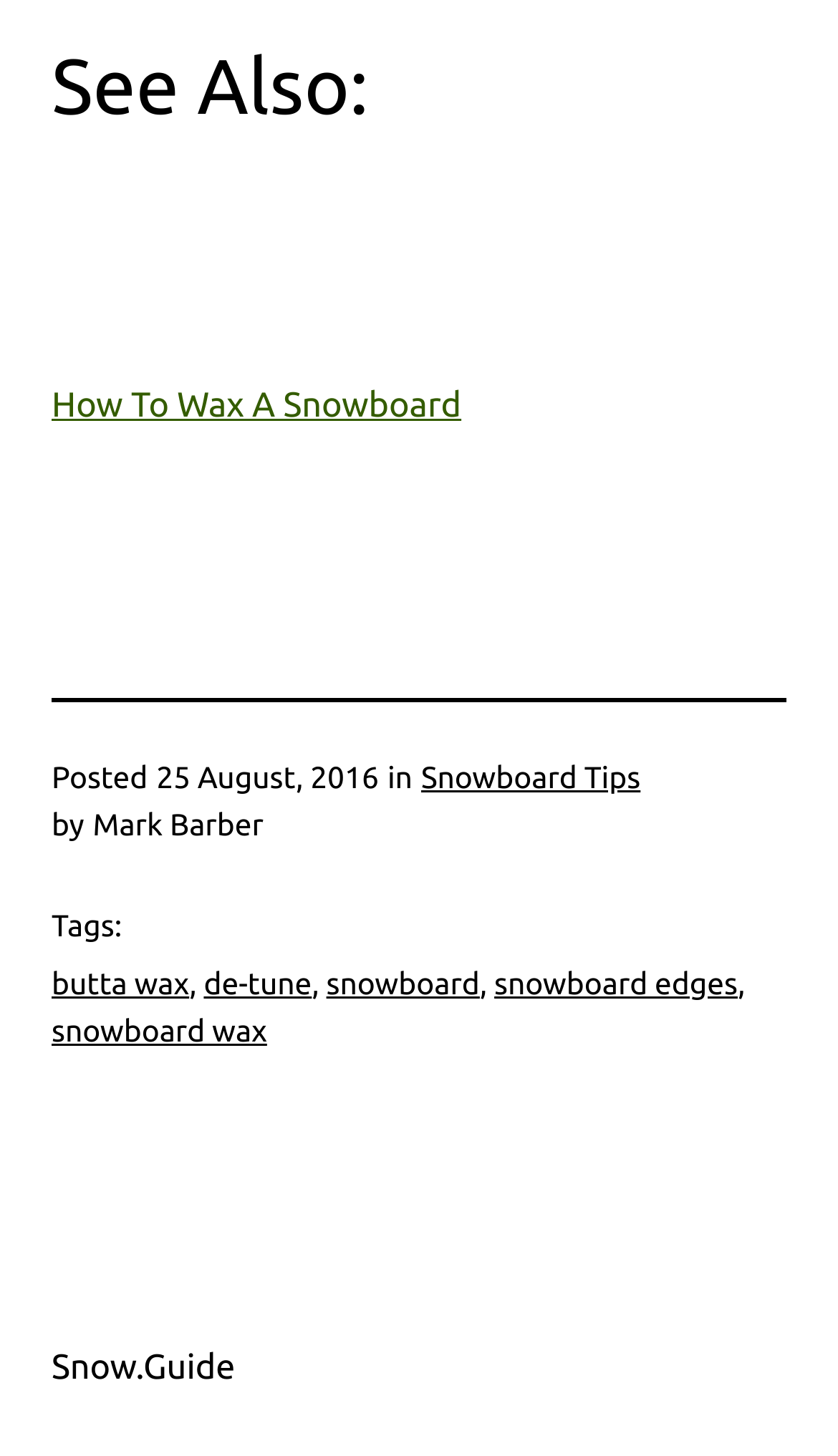Locate the bounding box coordinates of the region to be clicked to comply with the following instruction: "Click on 'How To Wax A Snowboard'". The coordinates must be four float numbers between 0 and 1, in the form [left, top, right, bottom].

[0.062, 0.265, 0.551, 0.292]